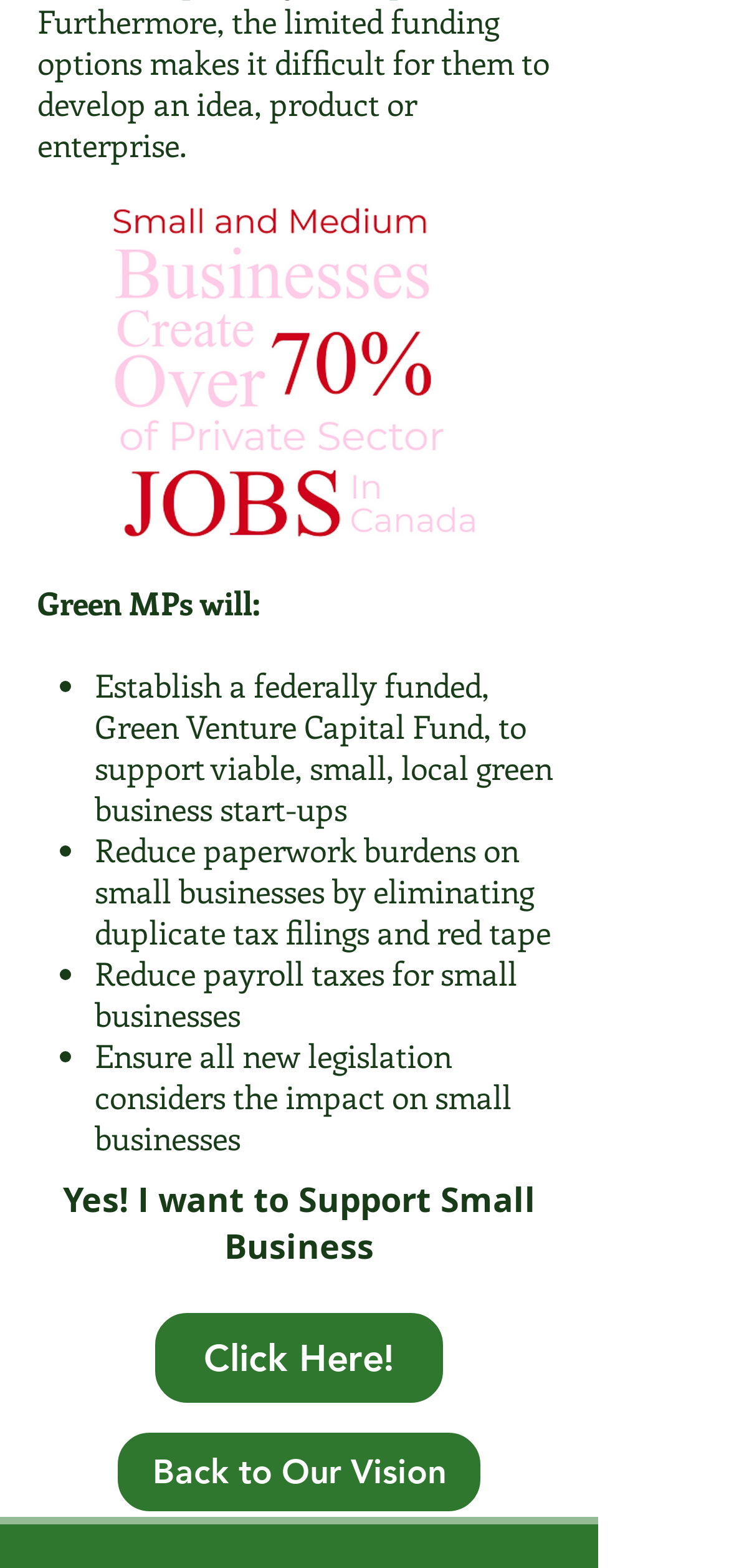Respond with a single word or phrase:
How many points are listed to support small businesses?

4